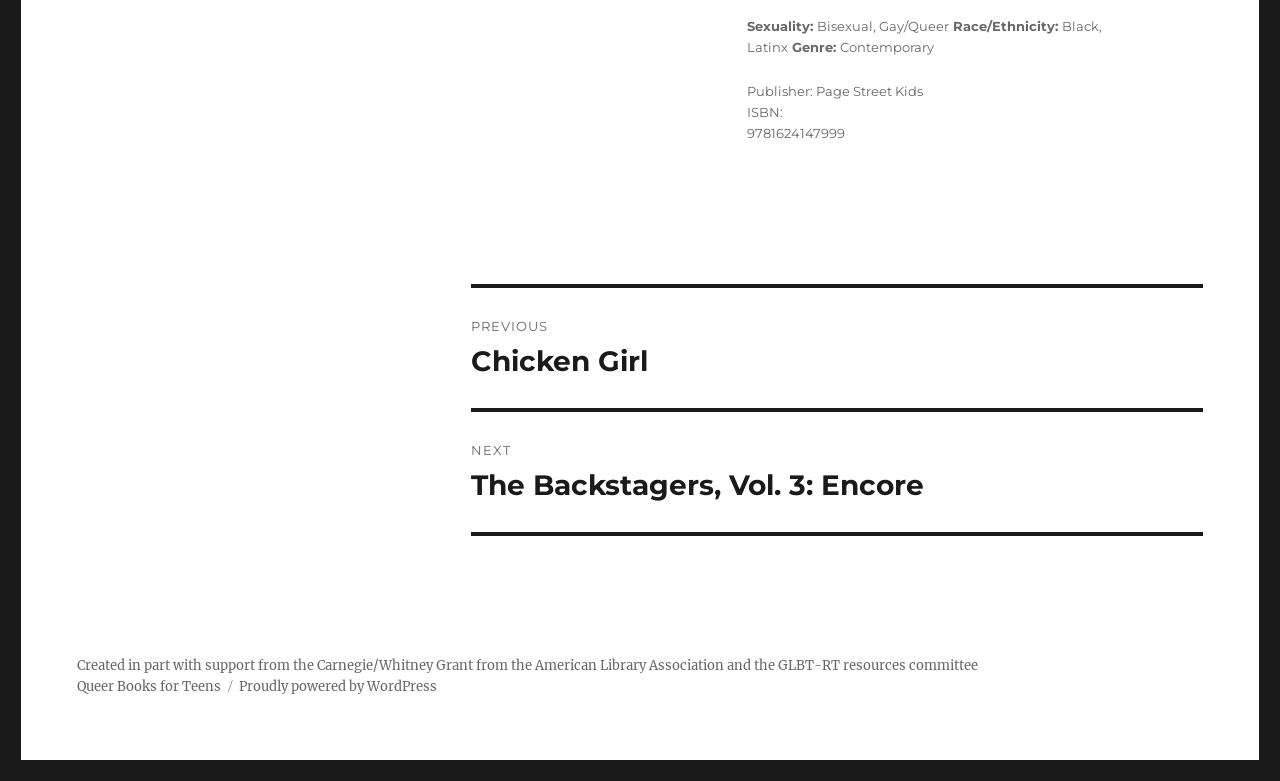Please find the bounding box coordinates of the element that needs to be clicked to perform the following instruction: "Click on Gay/Queer". The bounding box coordinates should be four float numbers between 0 and 1, represented as [left, top, right, bottom].

[0.687, 0.023, 0.741, 0.044]